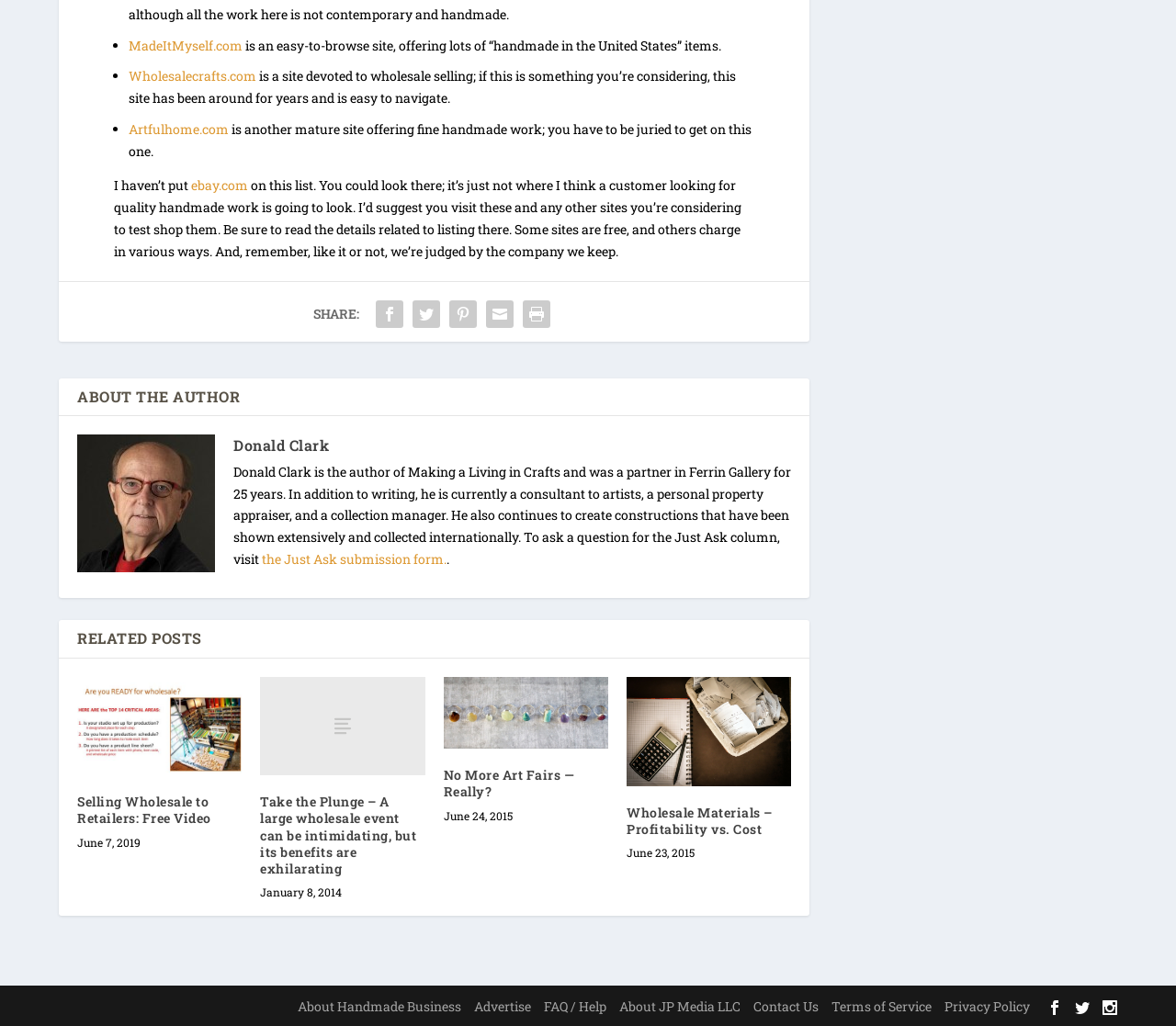Identify the bounding box coordinates of the region that needs to be clicked to carry out this instruction: "Check related post 'Selling Wholesale to Retailers: Free Video'". Provide these coordinates as four float numbers ranging from 0 to 1, i.e., [left, top, right, bottom].

[0.066, 0.659, 0.206, 0.756]